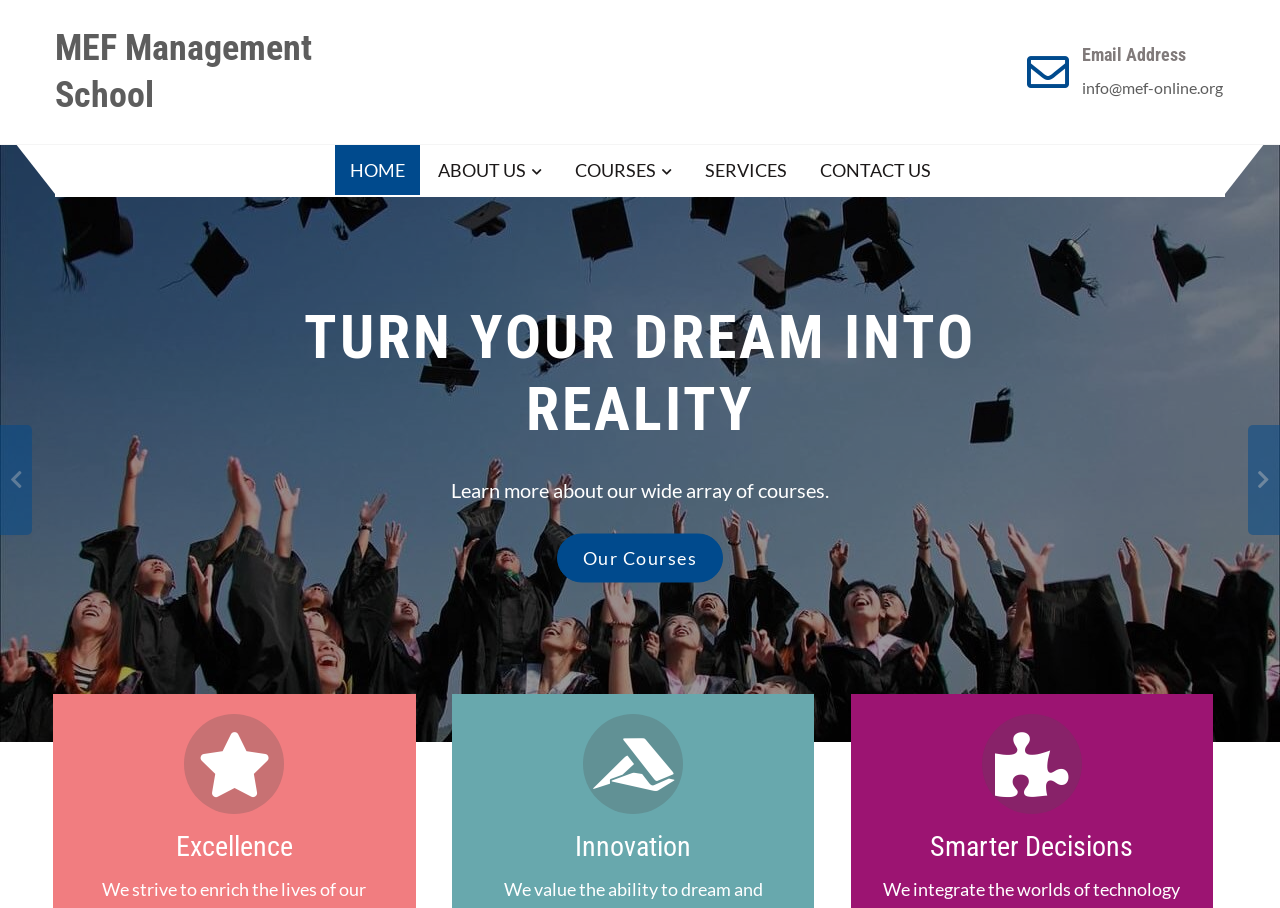Determine the bounding box coordinates of the element's region needed to click to follow the instruction: "explore courses offered". Provide these coordinates as four float numbers between 0 and 1, formatted as [left, top, right, bottom].

[0.435, 0.588, 0.565, 0.642]